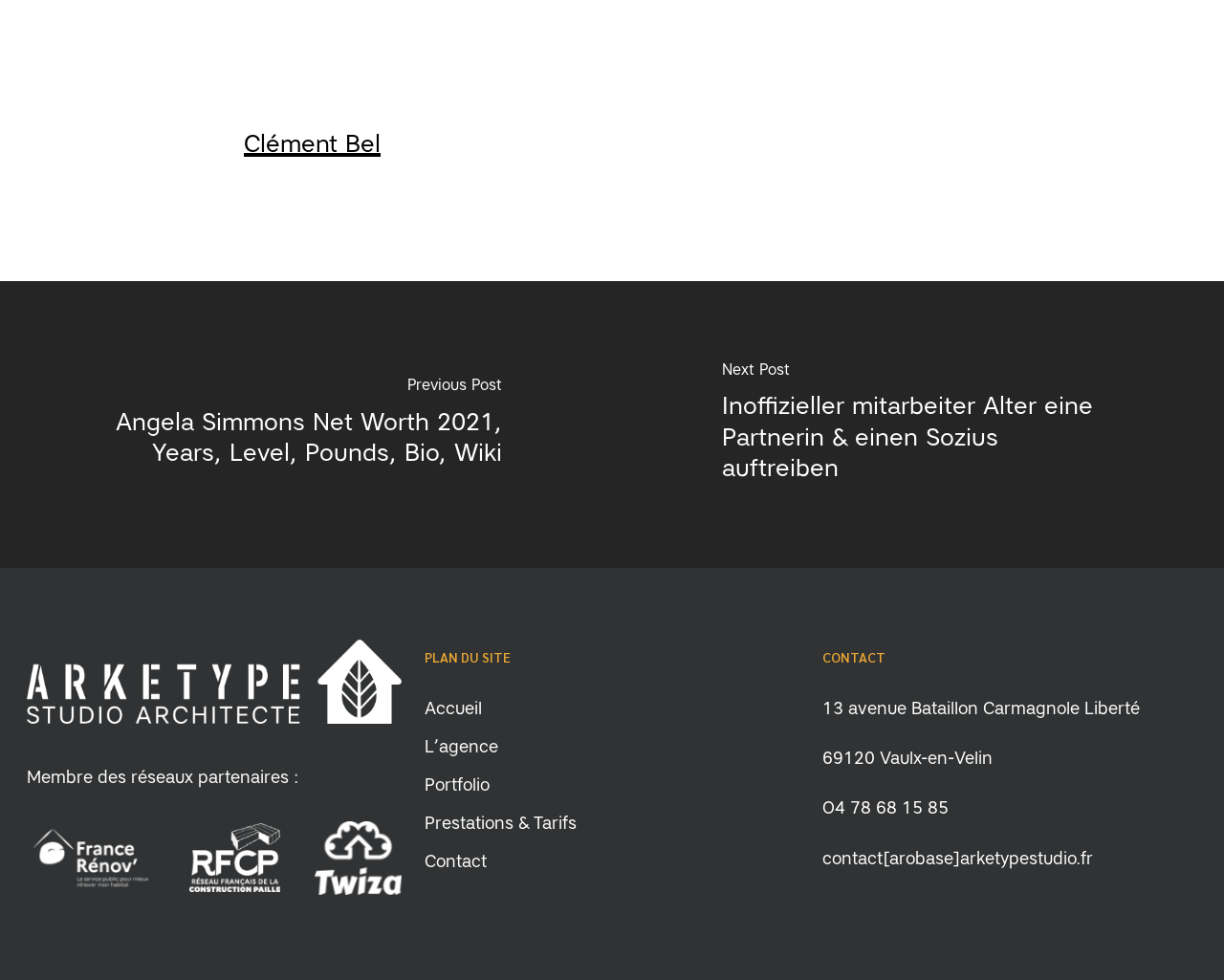Determine the bounding box coordinates of the element's region needed to click to follow the instruction: "Visit the previous post about Angela Simmons". Provide these coordinates as four float numbers between 0 and 1, formatted as [left, top, right, bottom].

[0.0, 0.287, 0.5, 0.58]